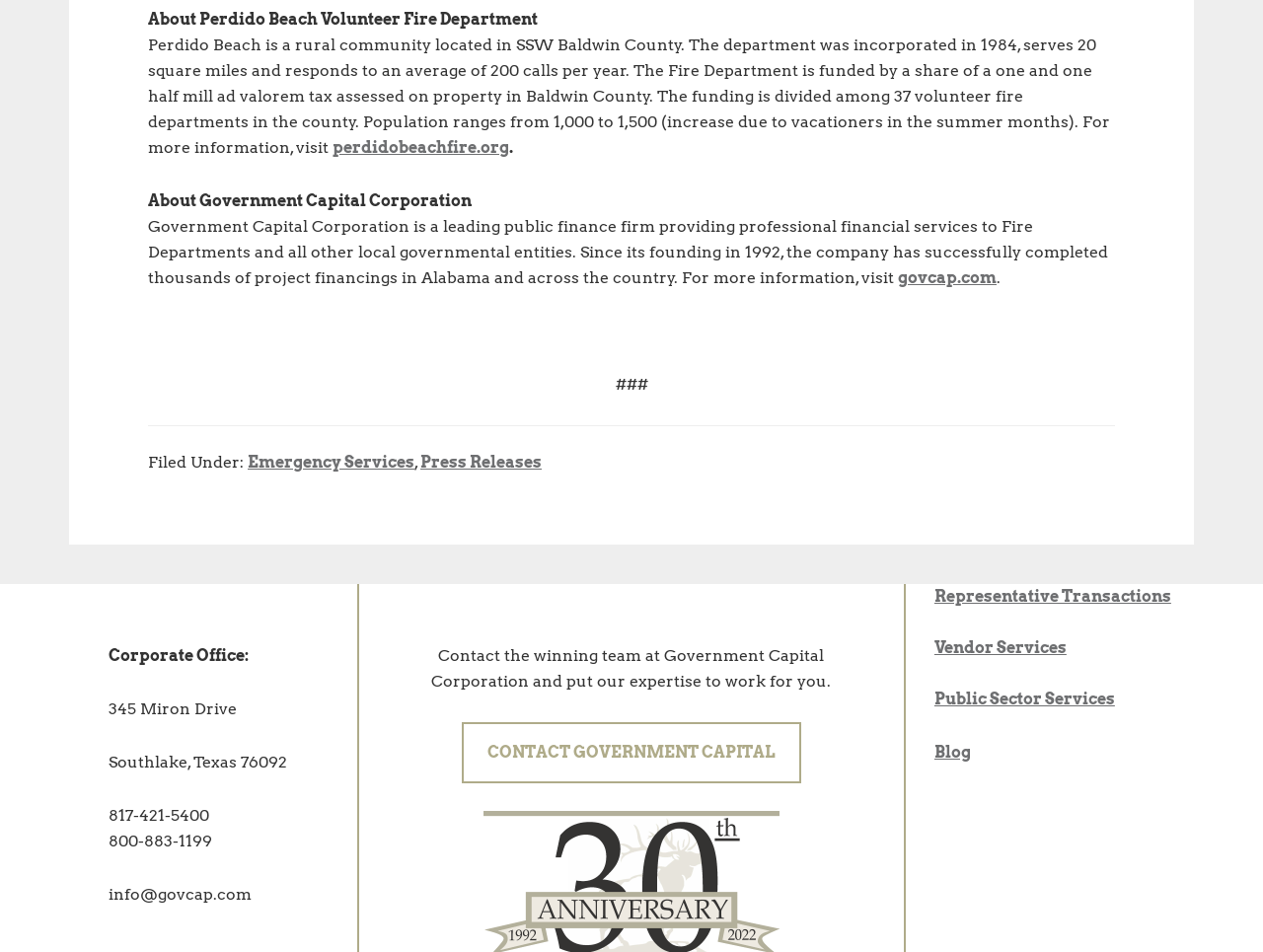What is the purpose of Government Capital Corporation?
Kindly offer a detailed explanation using the data available in the image.

The purpose of Government Capital Corporation can be inferred from the static text element 'About Government Capital Corporation' which describes the company as a 'leading public finance firm providing professional financial services to Fire Departments and all other local governmental entities'.